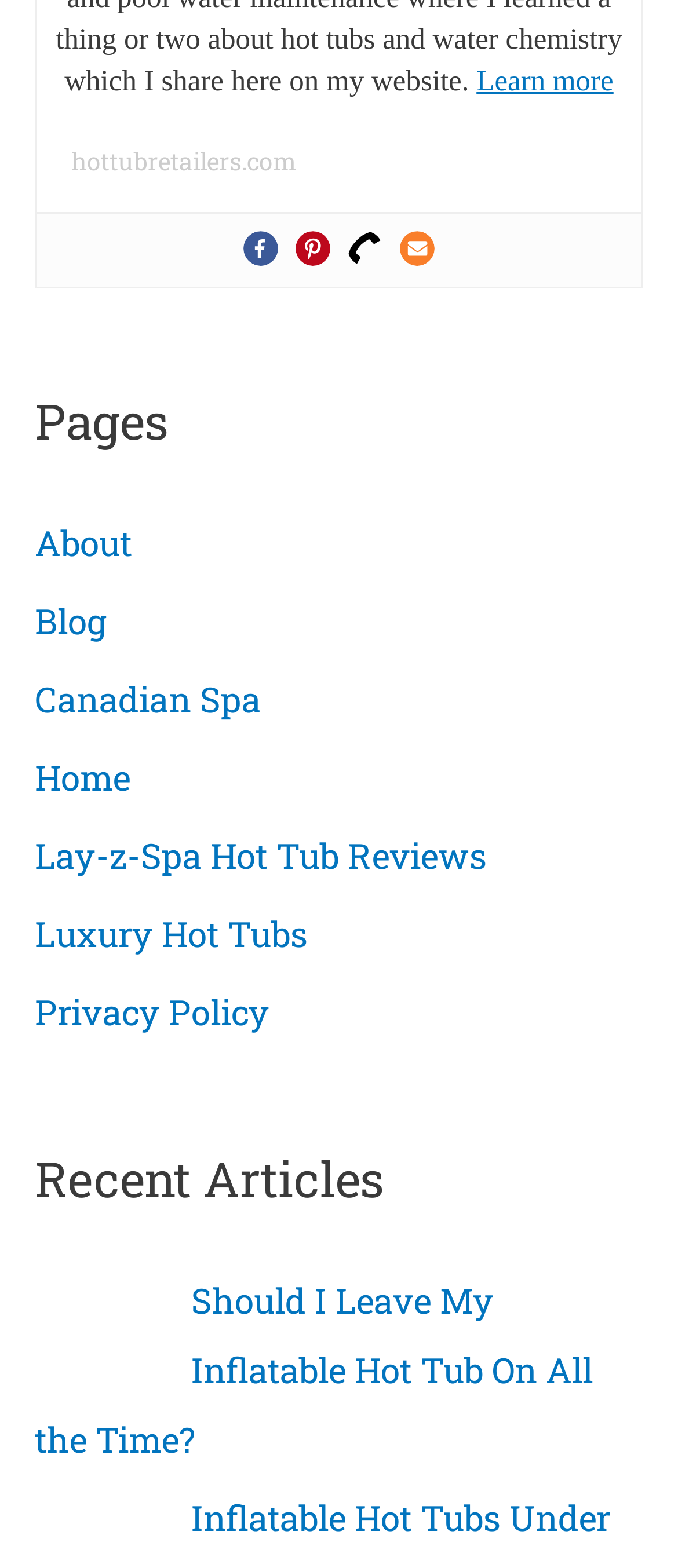Please find the bounding box for the UI element described by: "Joe A".

None